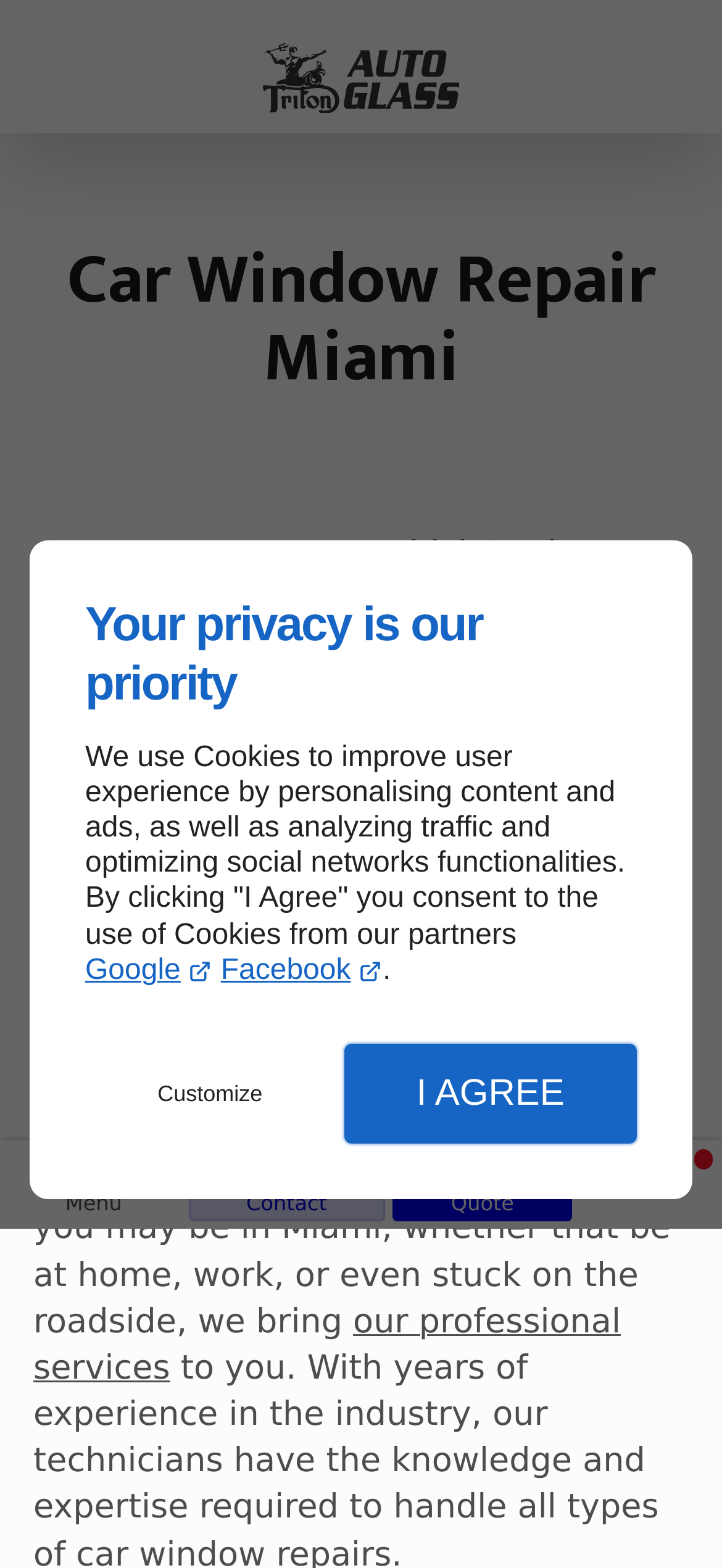Extract the bounding box of the UI element described as: "our professional services".

[0.046, 0.831, 0.86, 0.885]